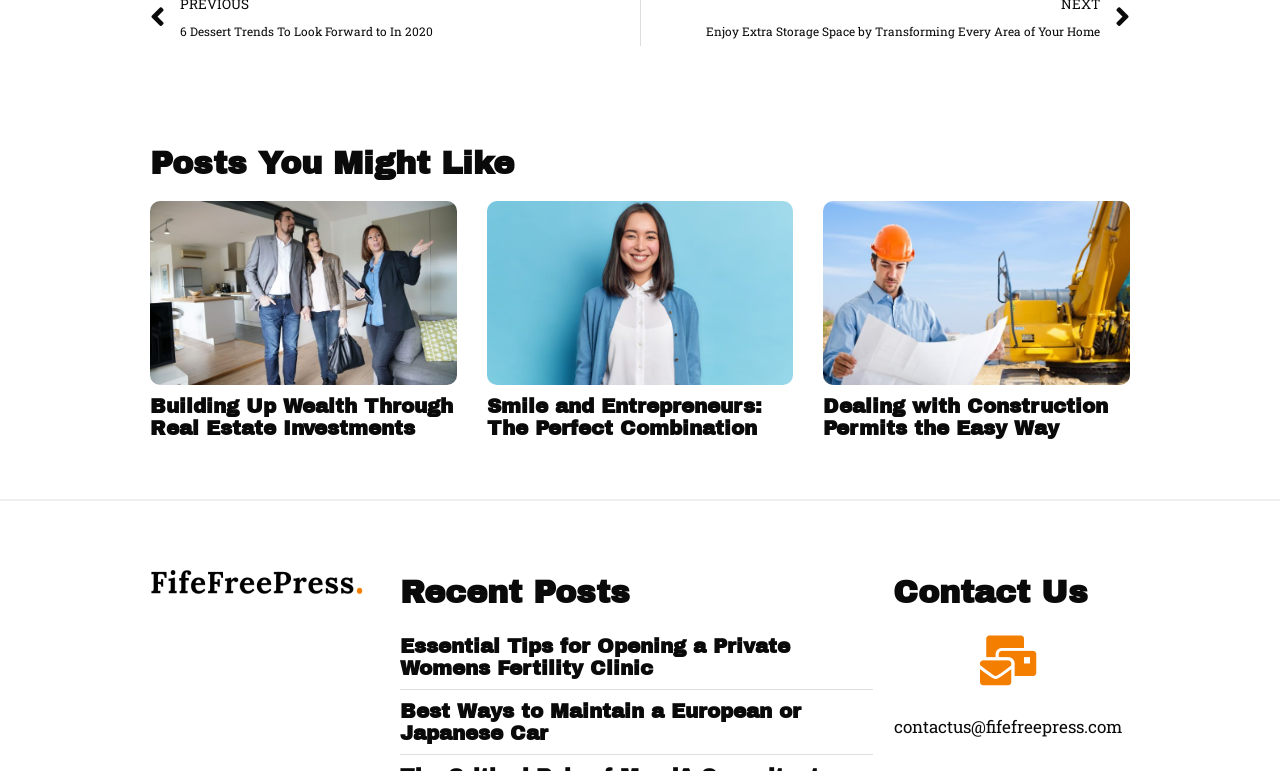Point out the bounding box coordinates of the section to click in order to follow this instruction: "Click on the 'Posts You Might Like' heading".

[0.117, 0.189, 0.883, 0.234]